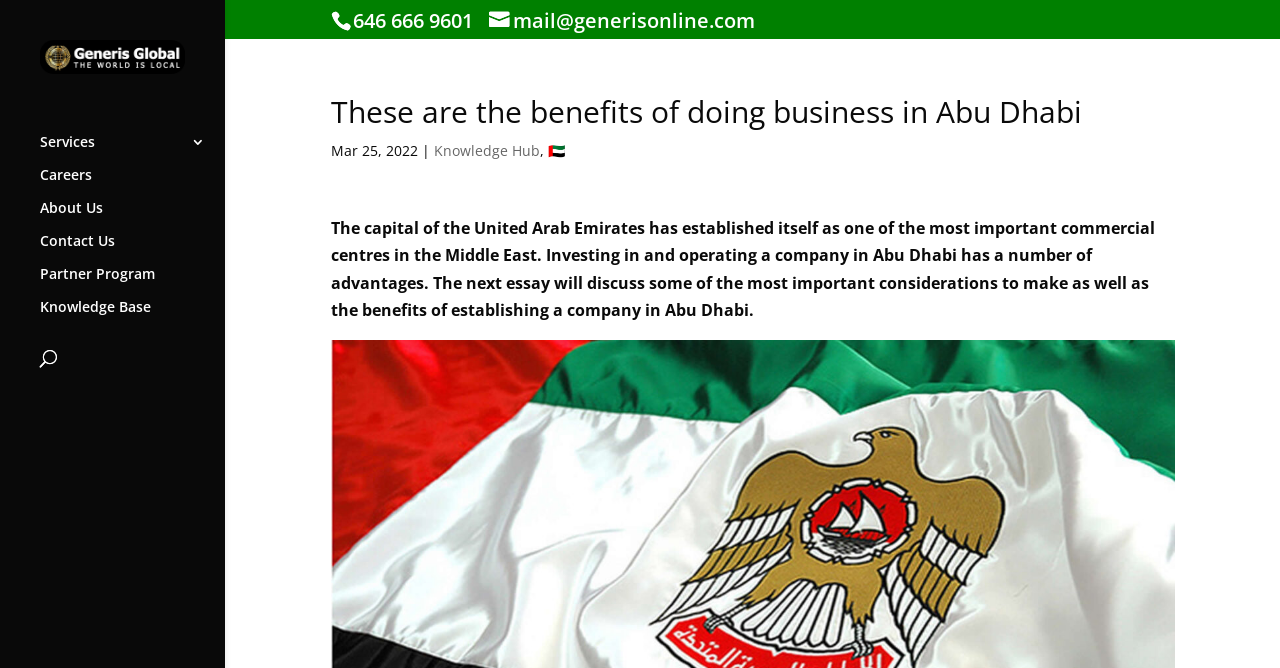Generate the text content of the main headline of the webpage.

These are the benefits of doing business in Abu Dhabi